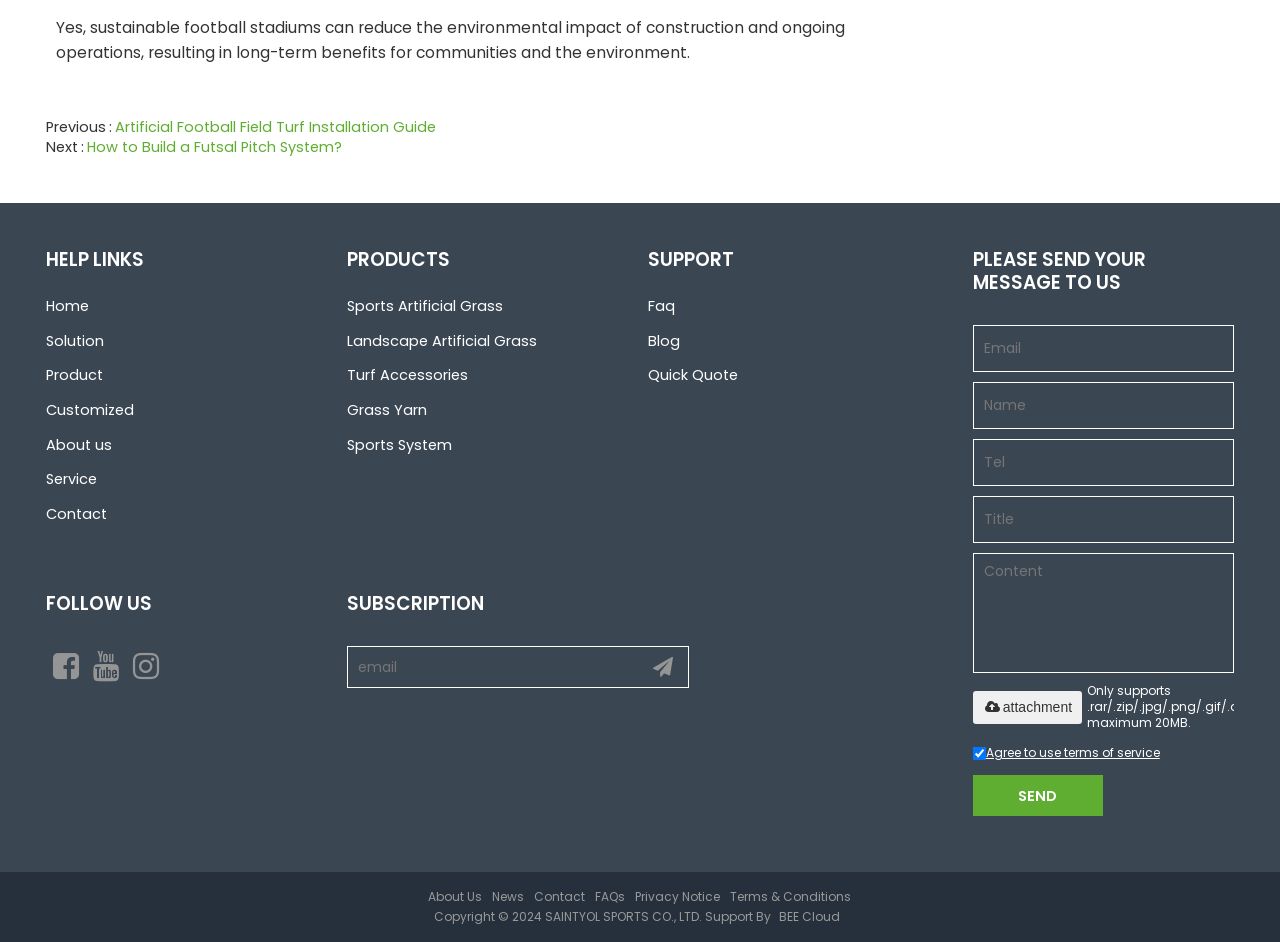Locate the bounding box coordinates of the element that should be clicked to fulfill the instruction: "Search this website".

None